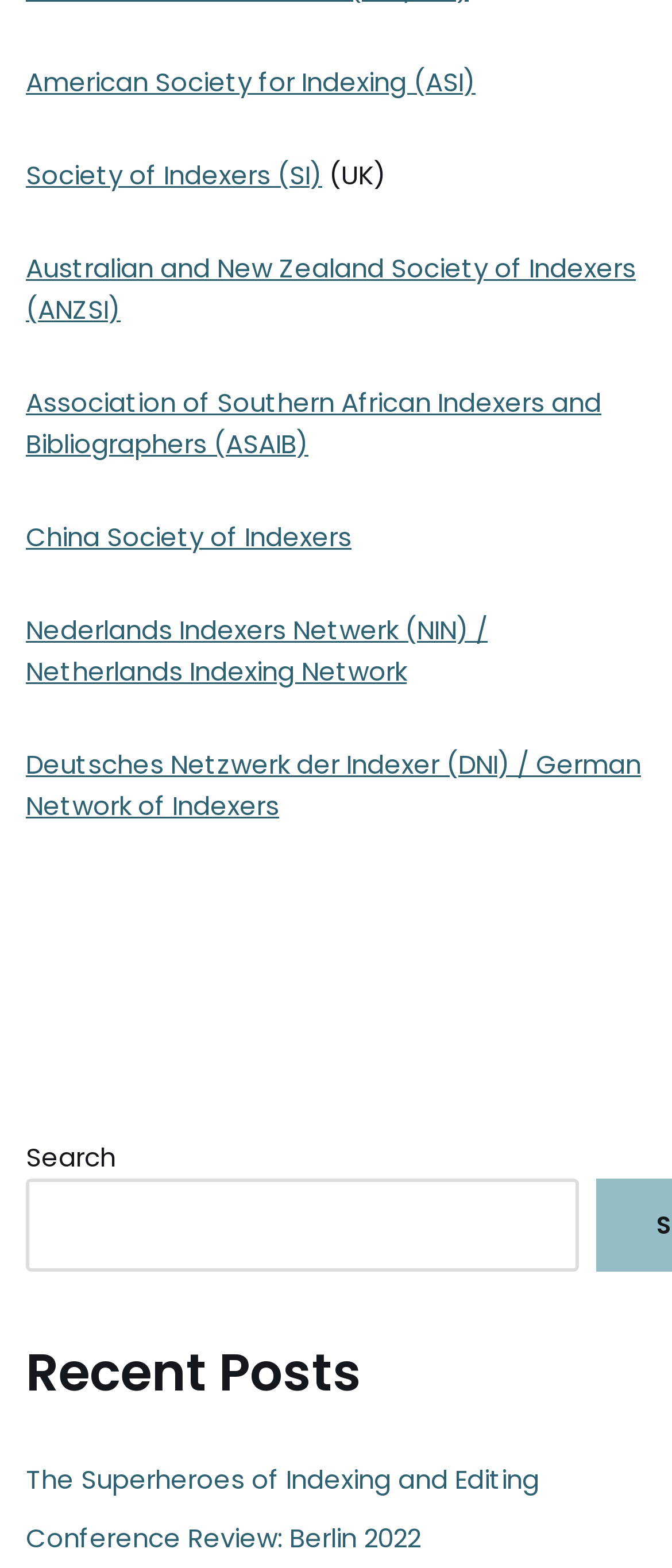Please answer the following question using a single word or phrase: 
What is the first indexing society listed?

American Society for Indexing (ASI)